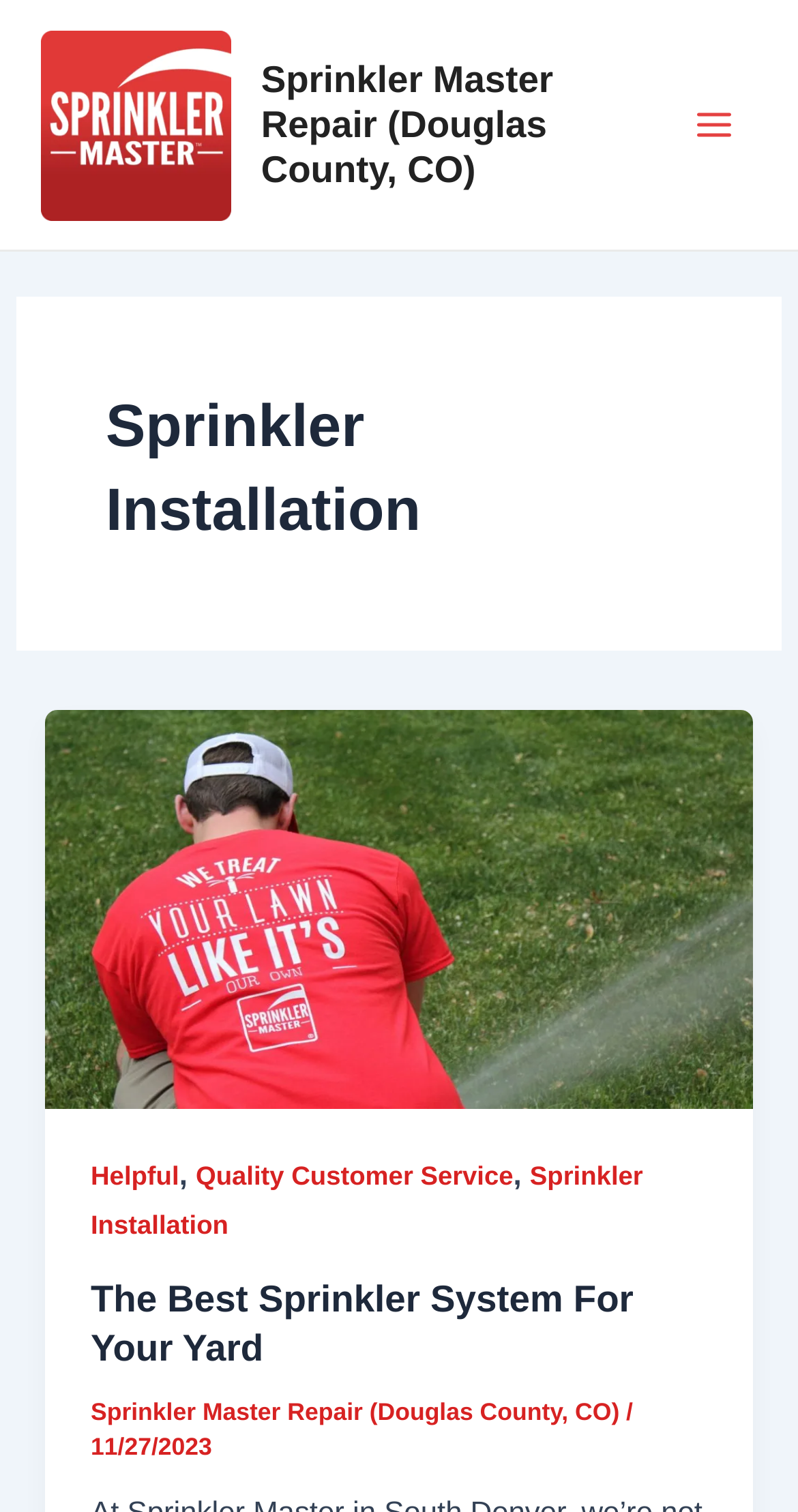Answer the following query with a single word or phrase:
What is the date of the latest article?

11/27/2023